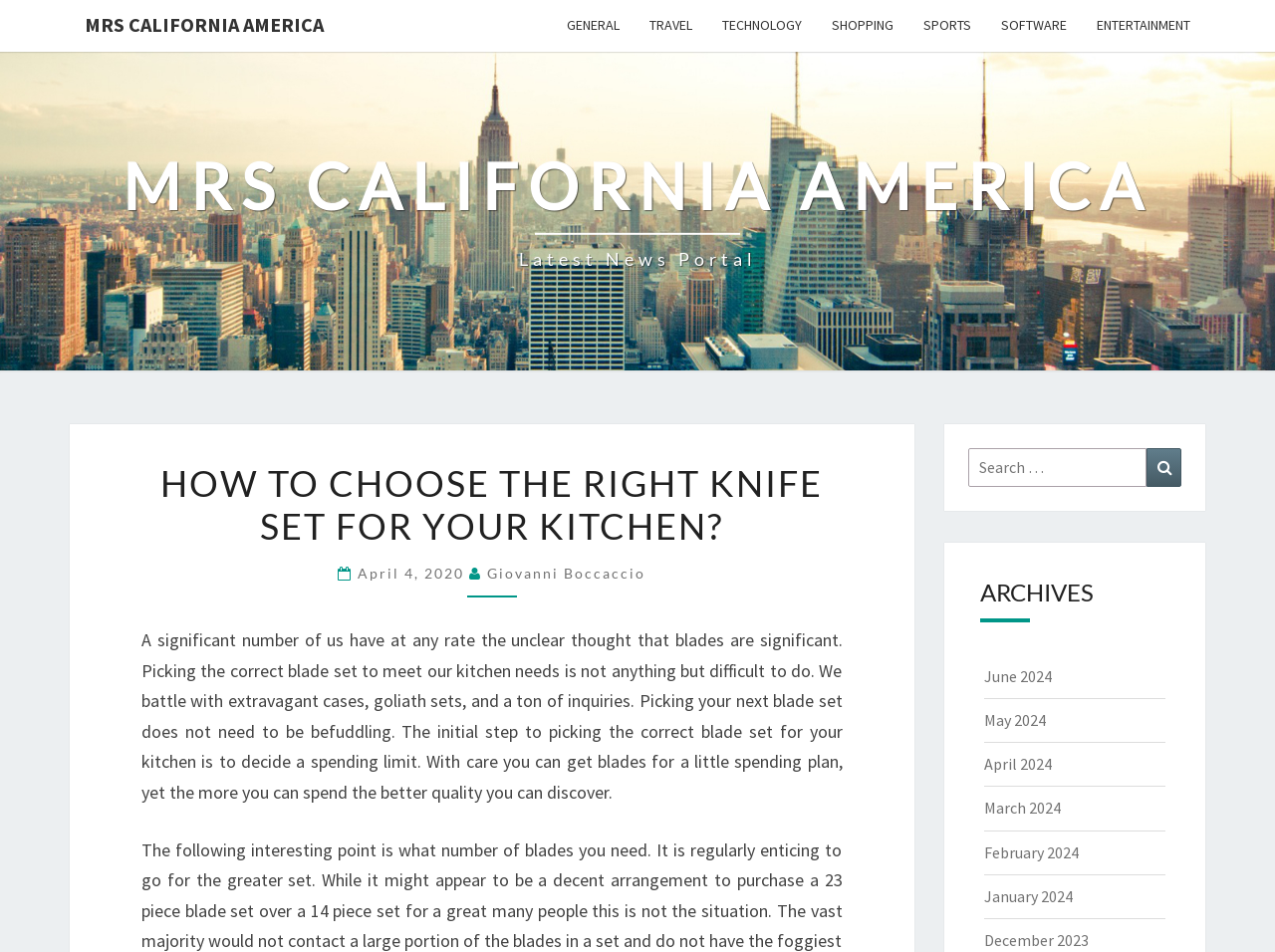Please reply to the following question using a single word or phrase: 
What is the date of the article?

April 4, 2020